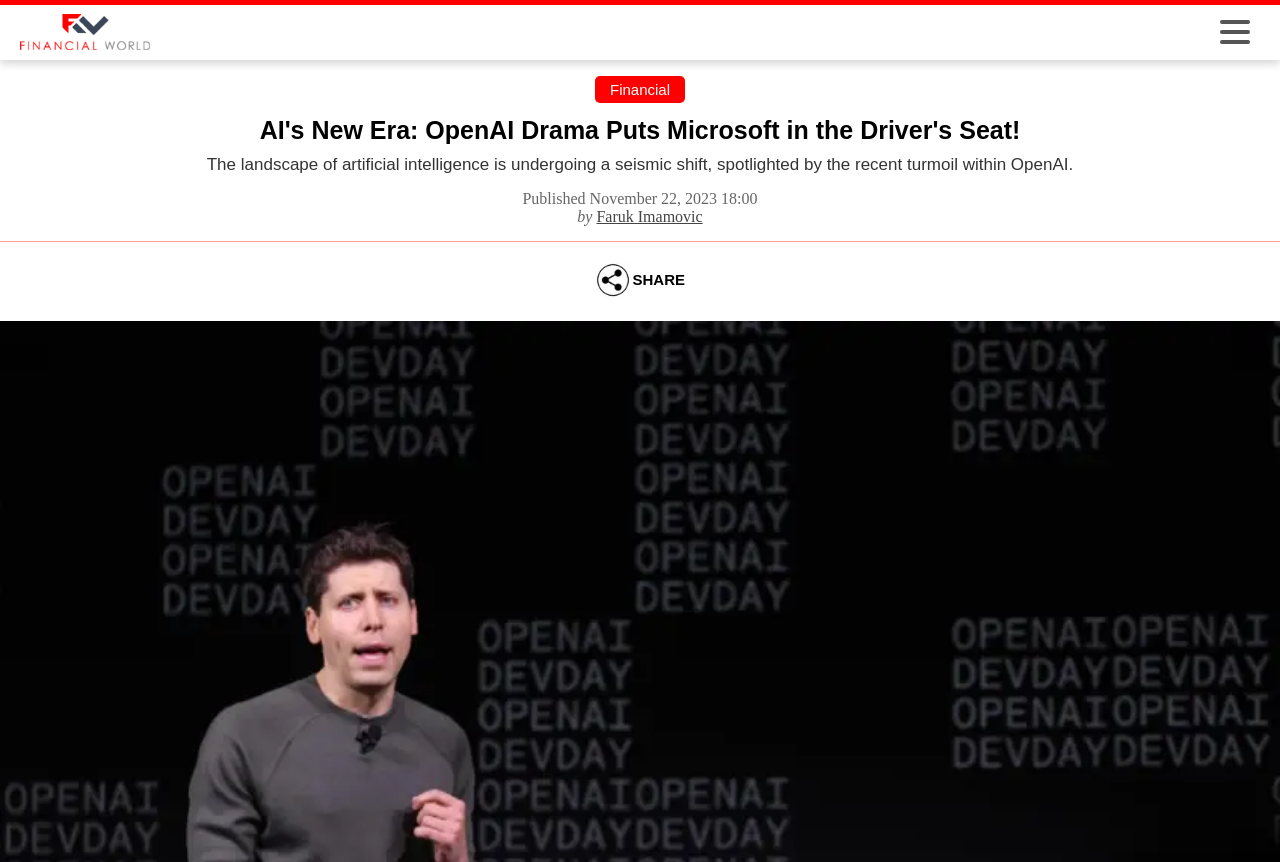Give the bounding box coordinates for the element described as: "Faruk Imamovic".

[0.466, 0.241, 0.549, 0.261]